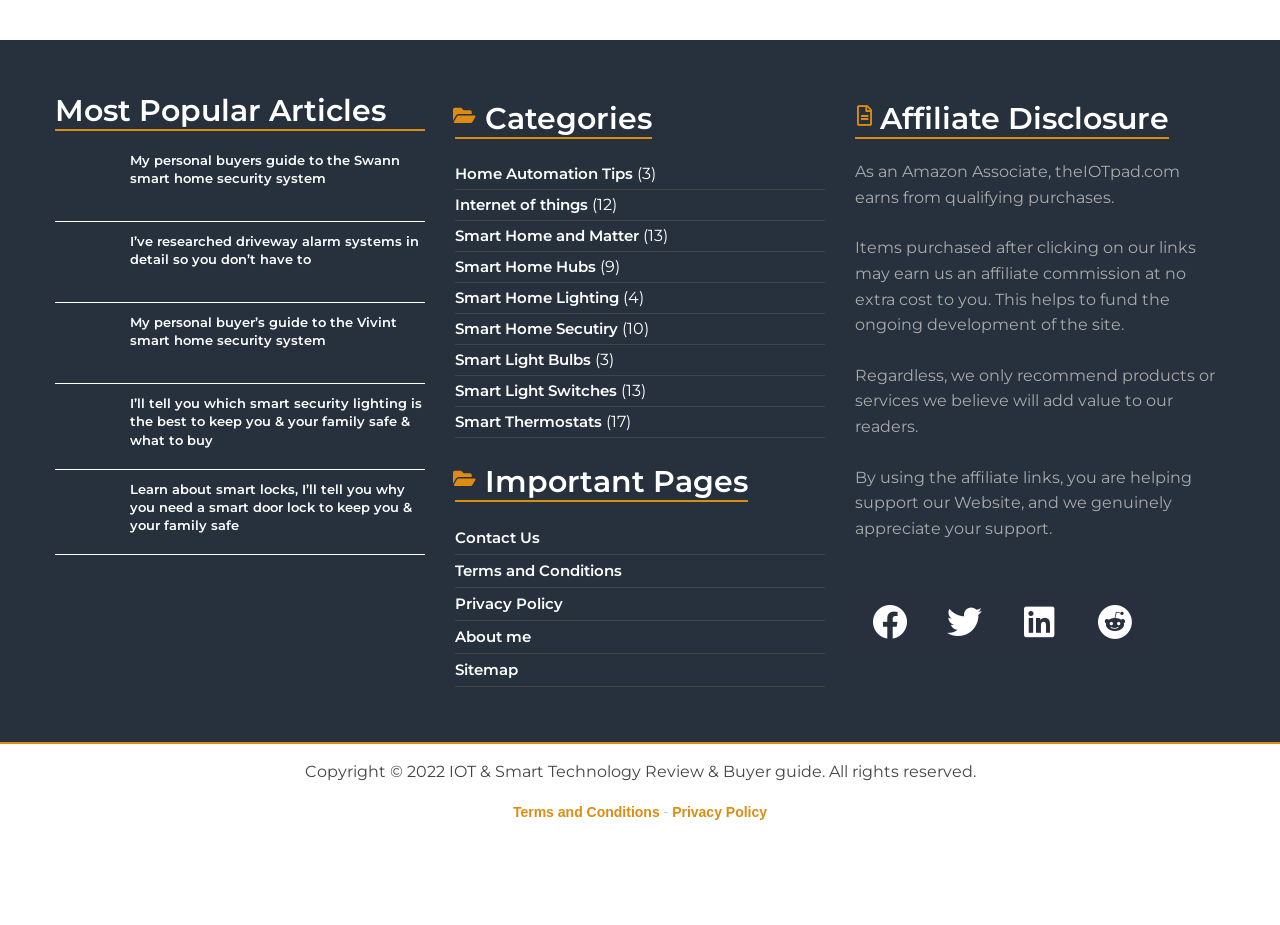What is the affiliate disclosure statement about? Using the information from the screenshot, answer with a single word or phrase.

Earning commissions from Amazon